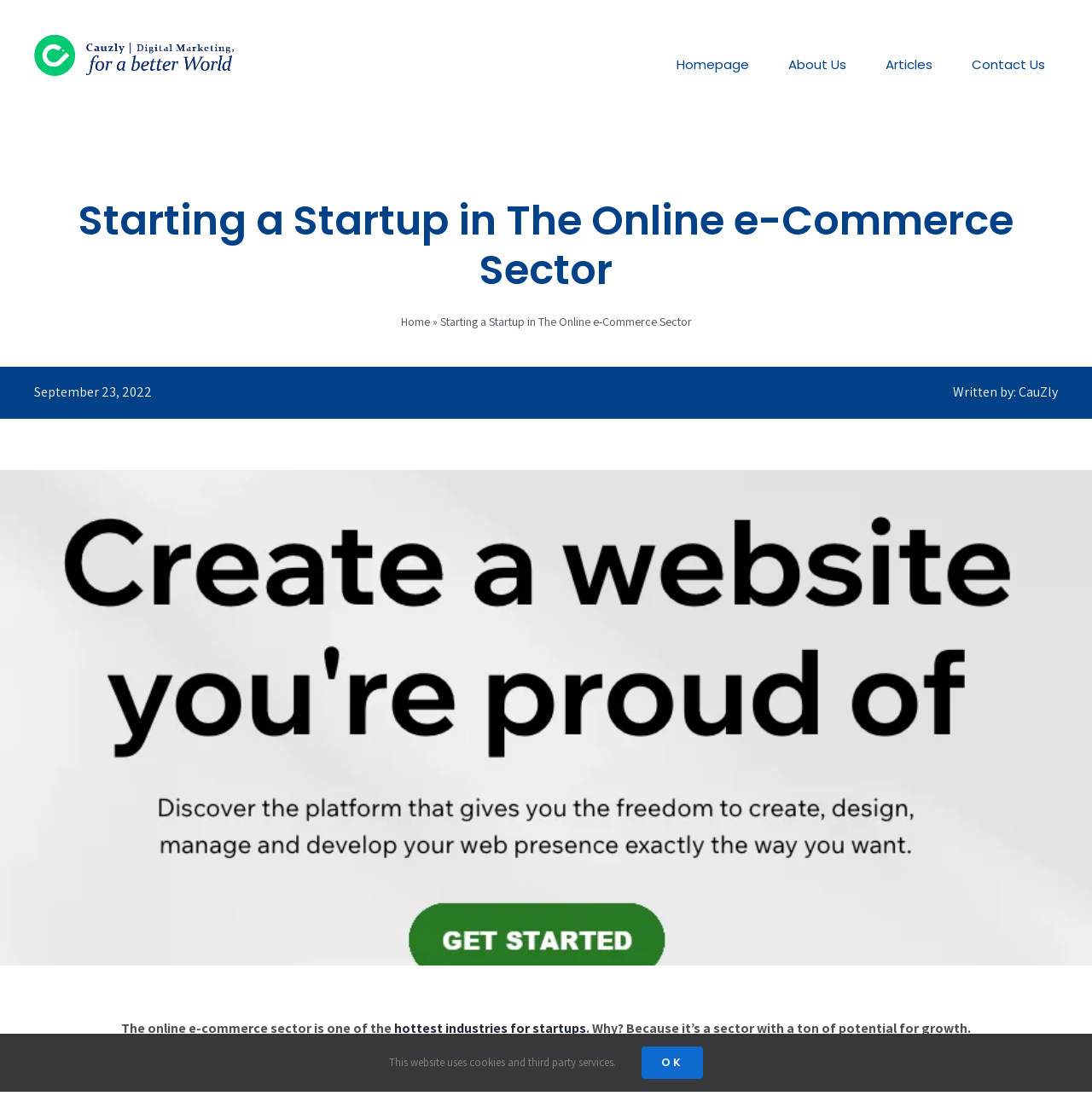Determine the coordinates of the bounding box for the clickable area needed to execute this instruction: "learn more about e-commerce growth".

[0.361, 0.93, 0.537, 0.946]